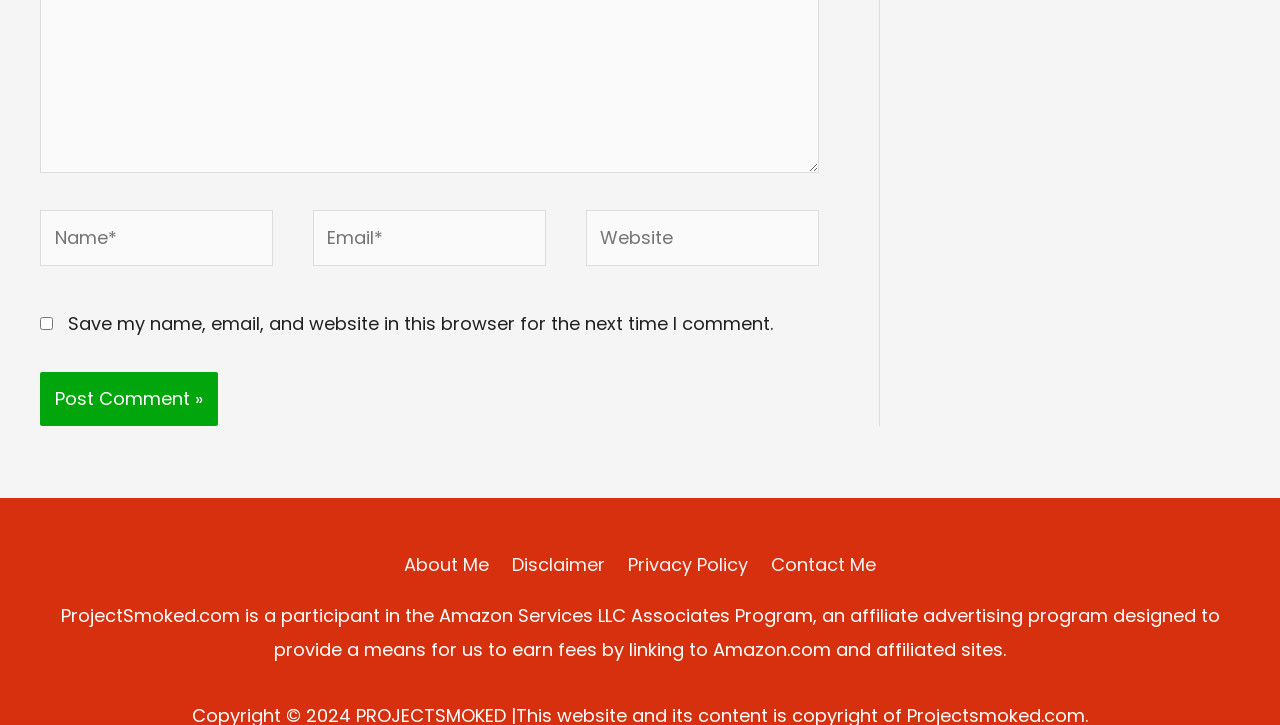Based on the description "parent_node: Website name="url" placeholder="Website"", find the bounding box of the specified UI element.

[0.458, 0.29, 0.64, 0.367]